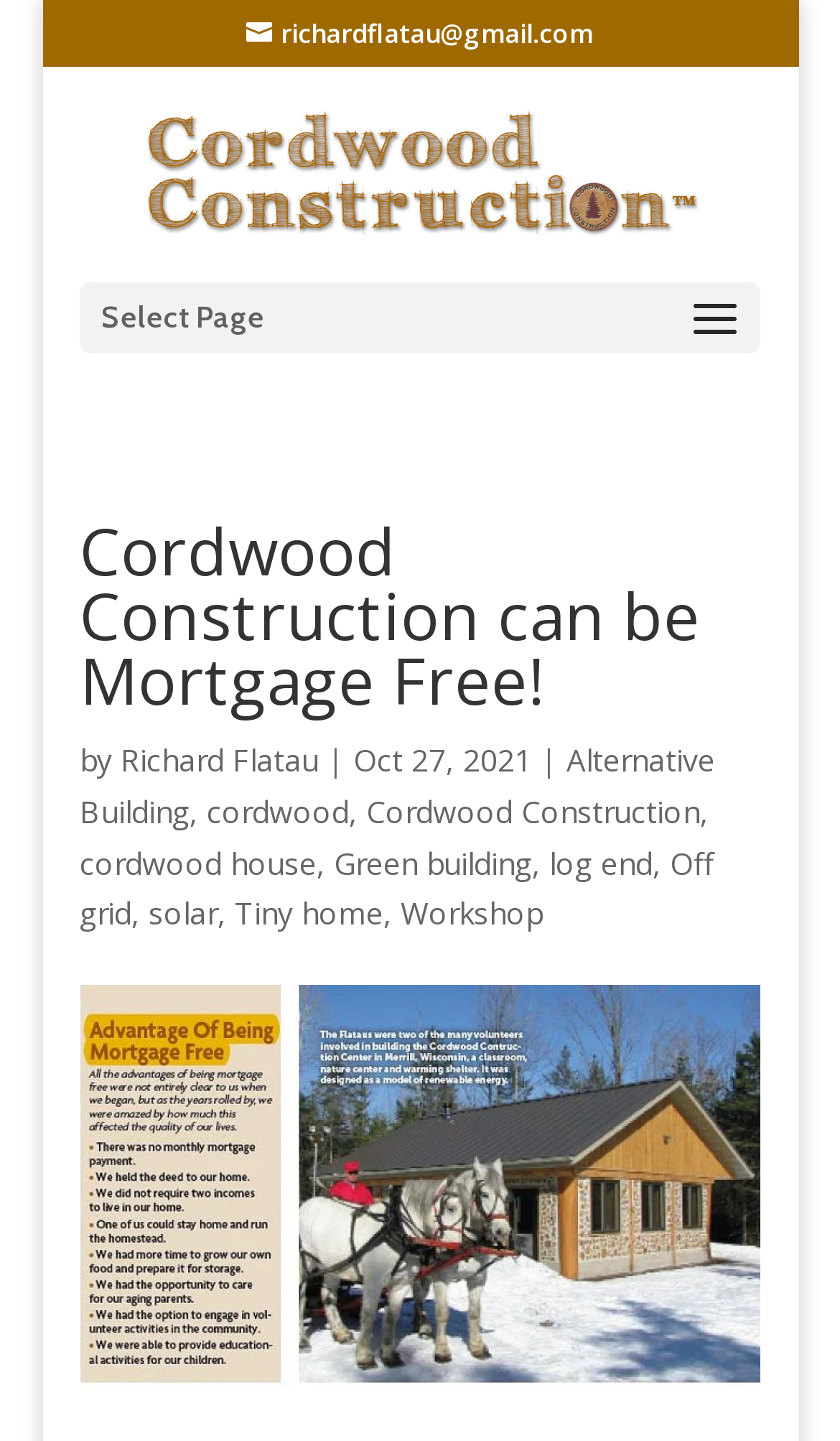Please identify the bounding box coordinates of where to click in order to follow the instruction: "Visit the Cordwood Construction homepage".

[0.174, 0.105, 0.834, 0.132]